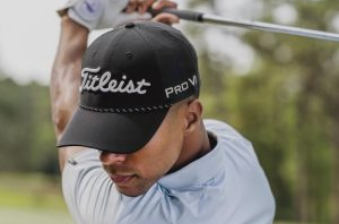Provide a single word or phrase answer to the question: 
What color is the golfer's shirt?

Light blue